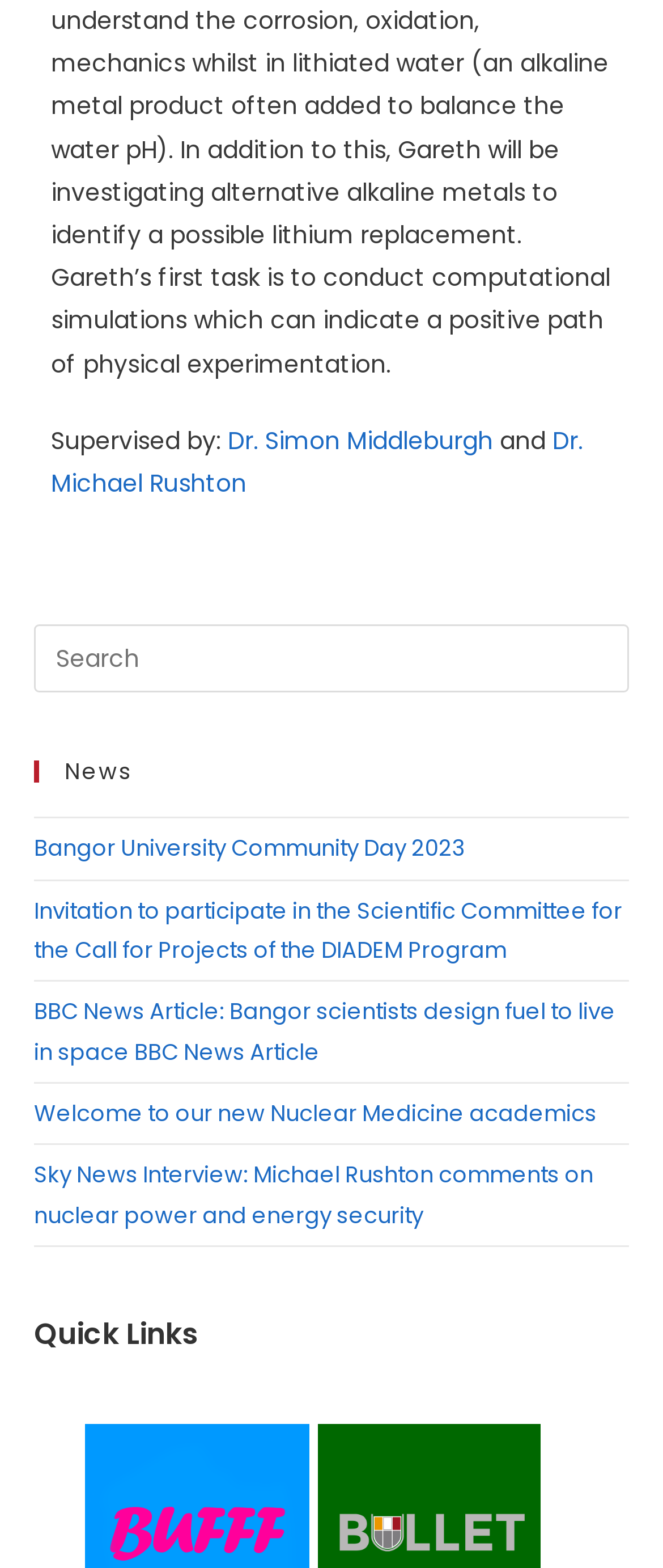Given the description "aria-label="Insert search query" name="s" placeholder="Search"", provide the bounding box coordinates of the corresponding UI element.

[0.051, 0.398, 0.949, 0.442]